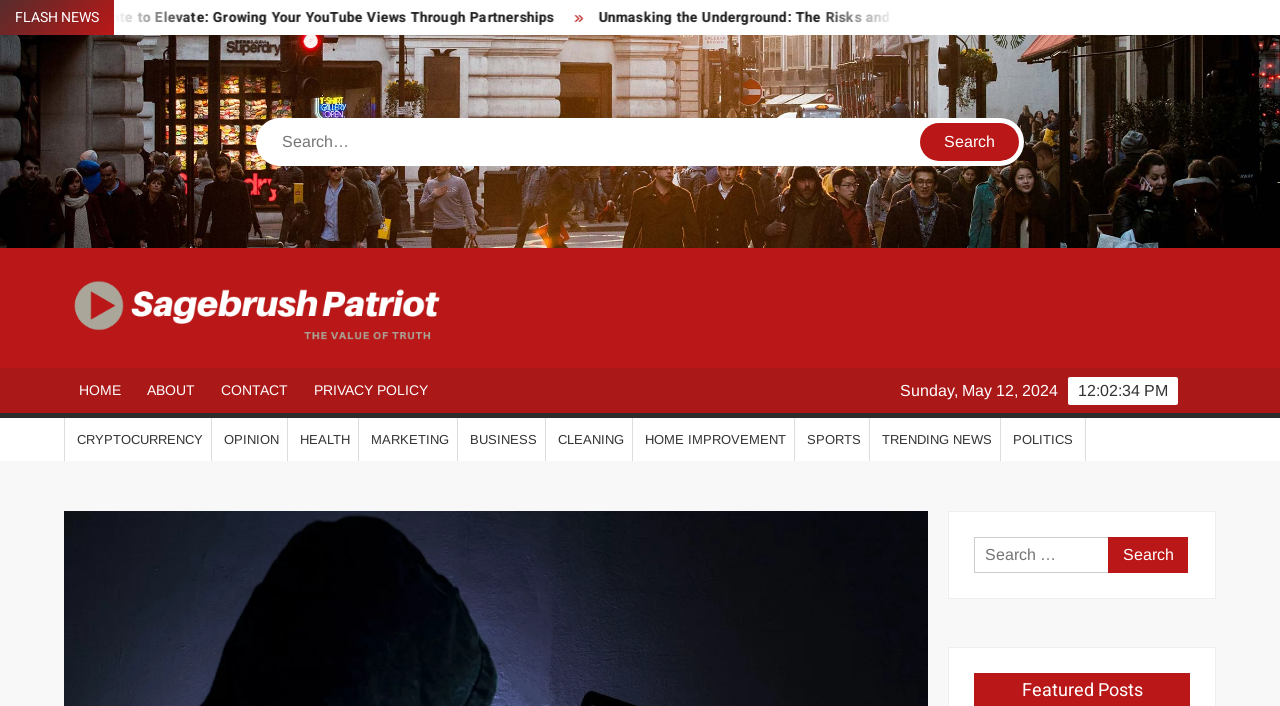Locate the heading on the webpage and return its text.

Revealing the Secrets of Computer Hacks and Making It Part of Your Life